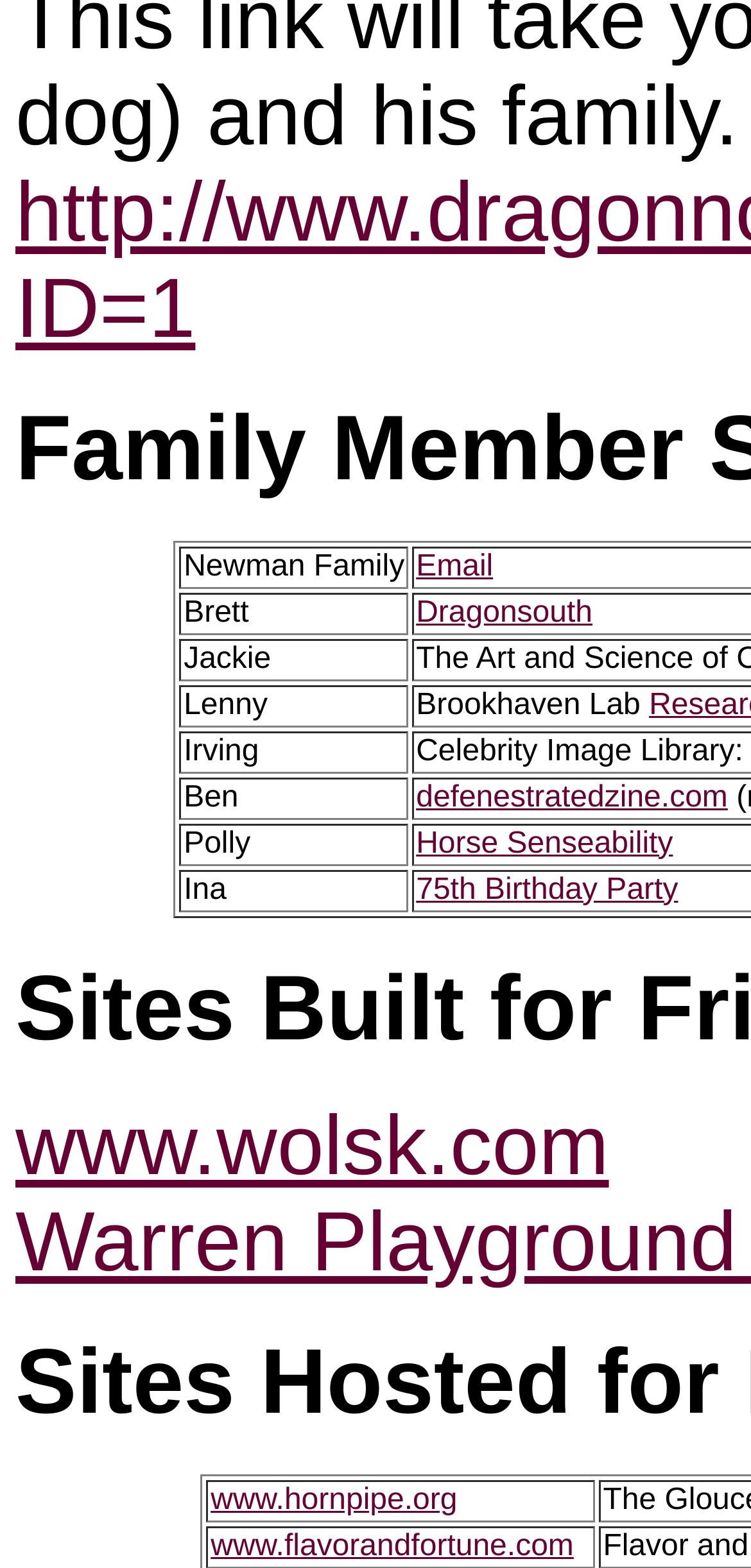Please answer the following query using a single word or phrase: 
What is the URL of the link below 'www.hornpipe.org'?

www.flavorandfortune.com